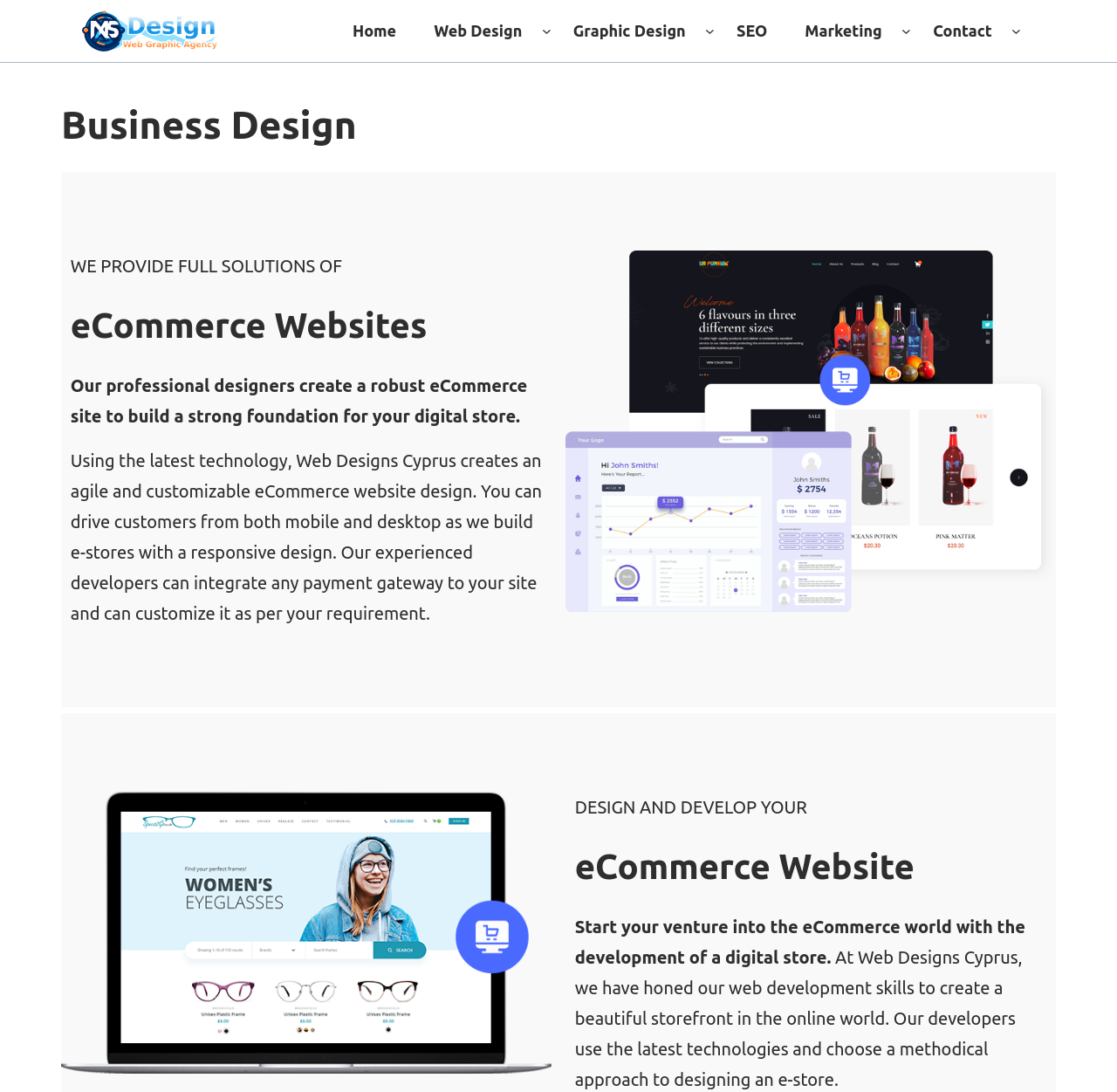How many main services are offered?
Can you provide an in-depth and detailed response to the question?

The main services offered are Web Design, Graphic Design, SEO, Marketing, and Contact, which are listed in the navigation menu.